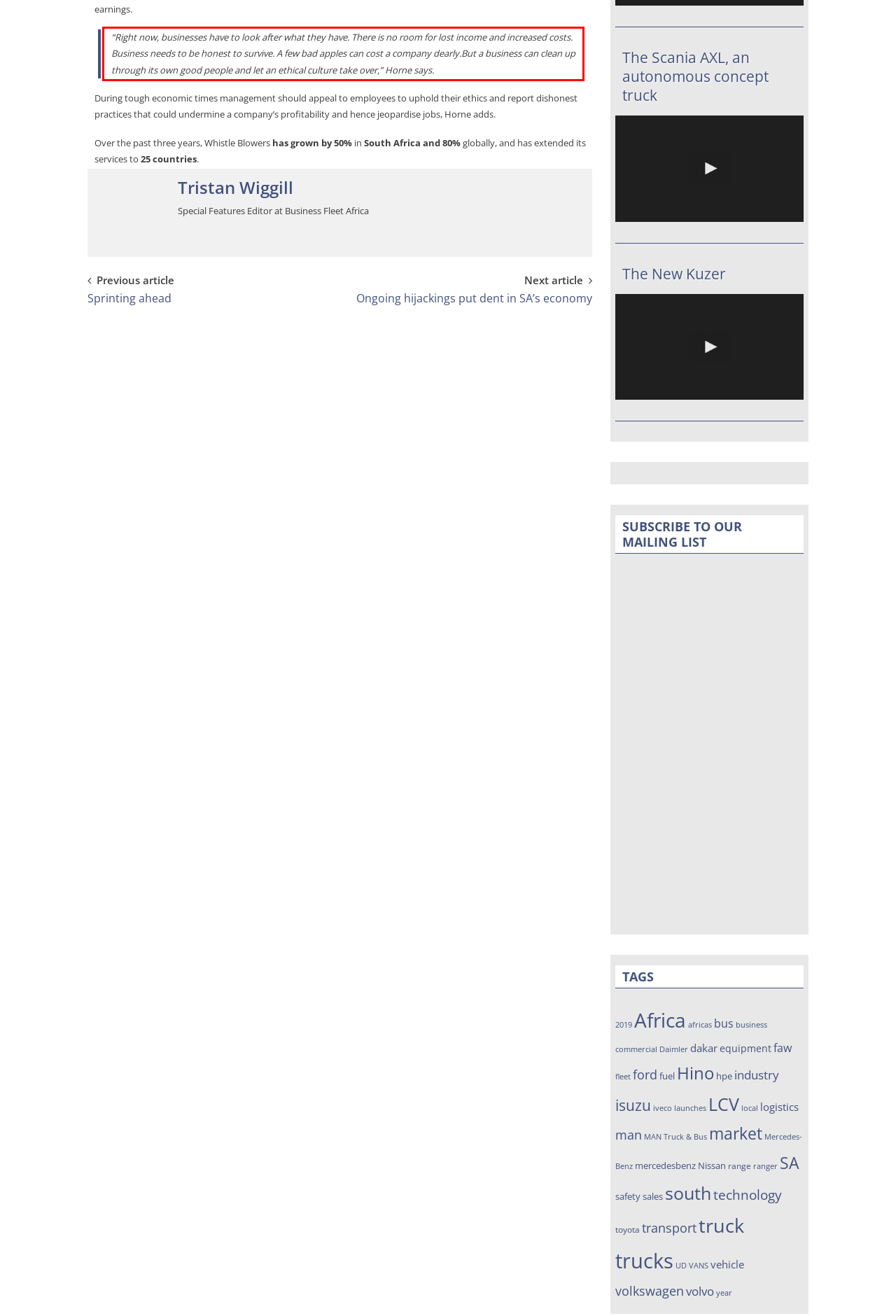Please recognize and transcribe the text located inside the red bounding box in the webpage image.

“Right now, businesses have to look after what they have. There is no room for lost income and increased costs. Business needs to be honest to survive. A few bad apples can cost a company dearly.But a business can clean up through its own good people and let an ethical culture take over,” Horne says.